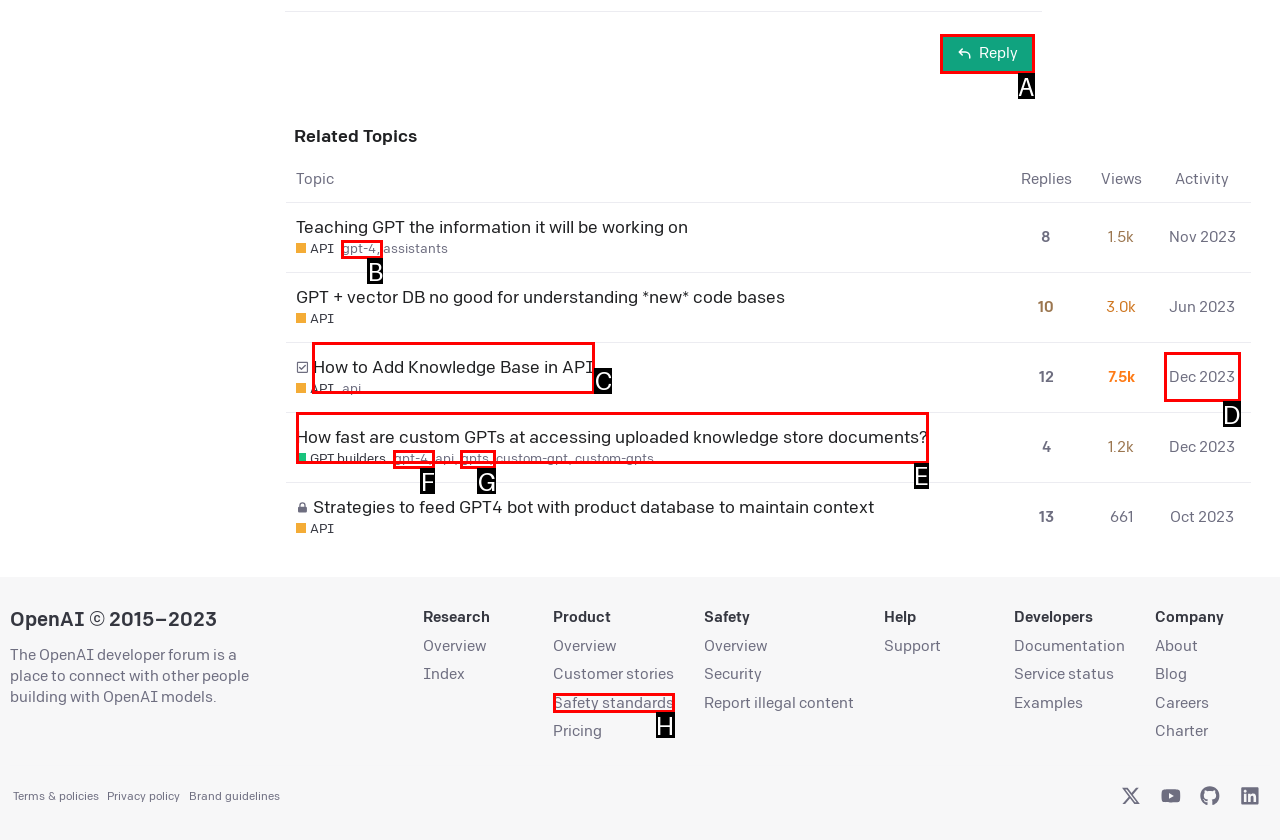Which letter corresponds to the correct option to complete the task: Go to previous post?
Answer with the letter of the chosen UI element.

None